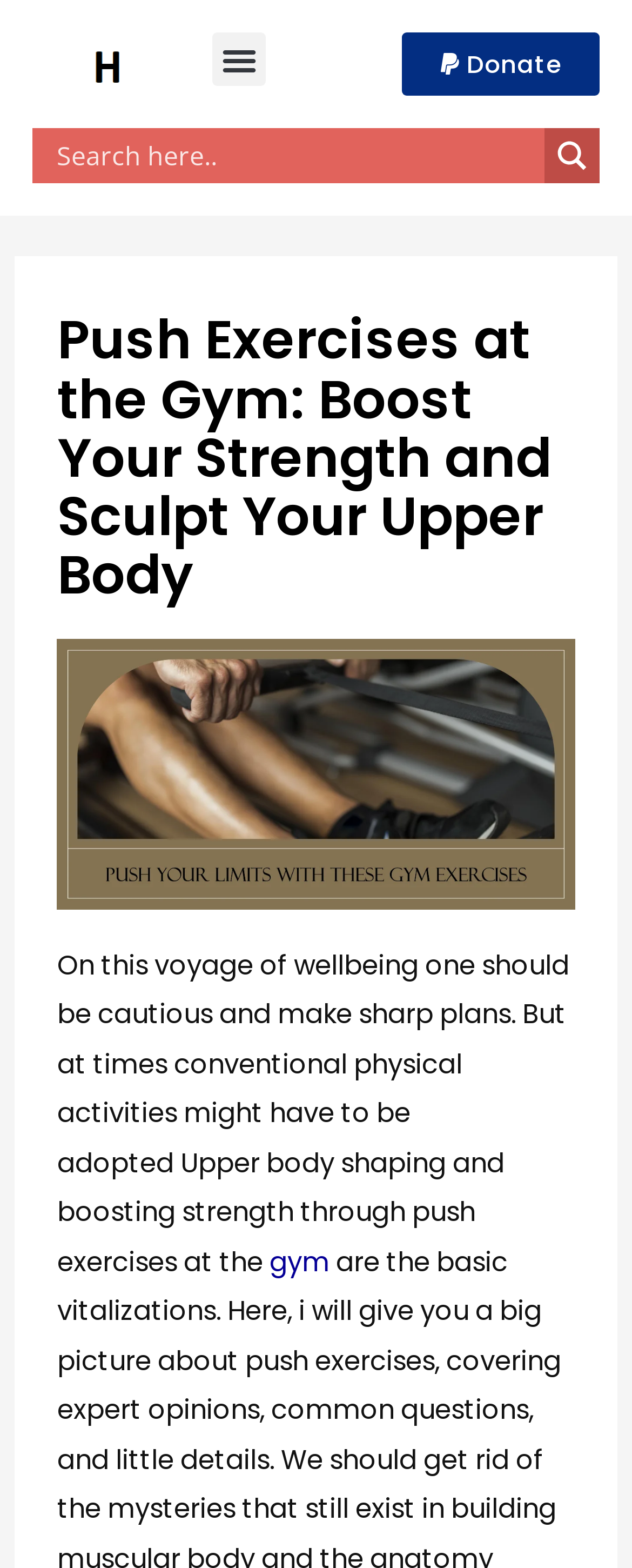What is the main heading of this webpage? Please extract and provide it.

Push Exercises at the Gym: Boost Your Strength and Sculpt Your Upper Body